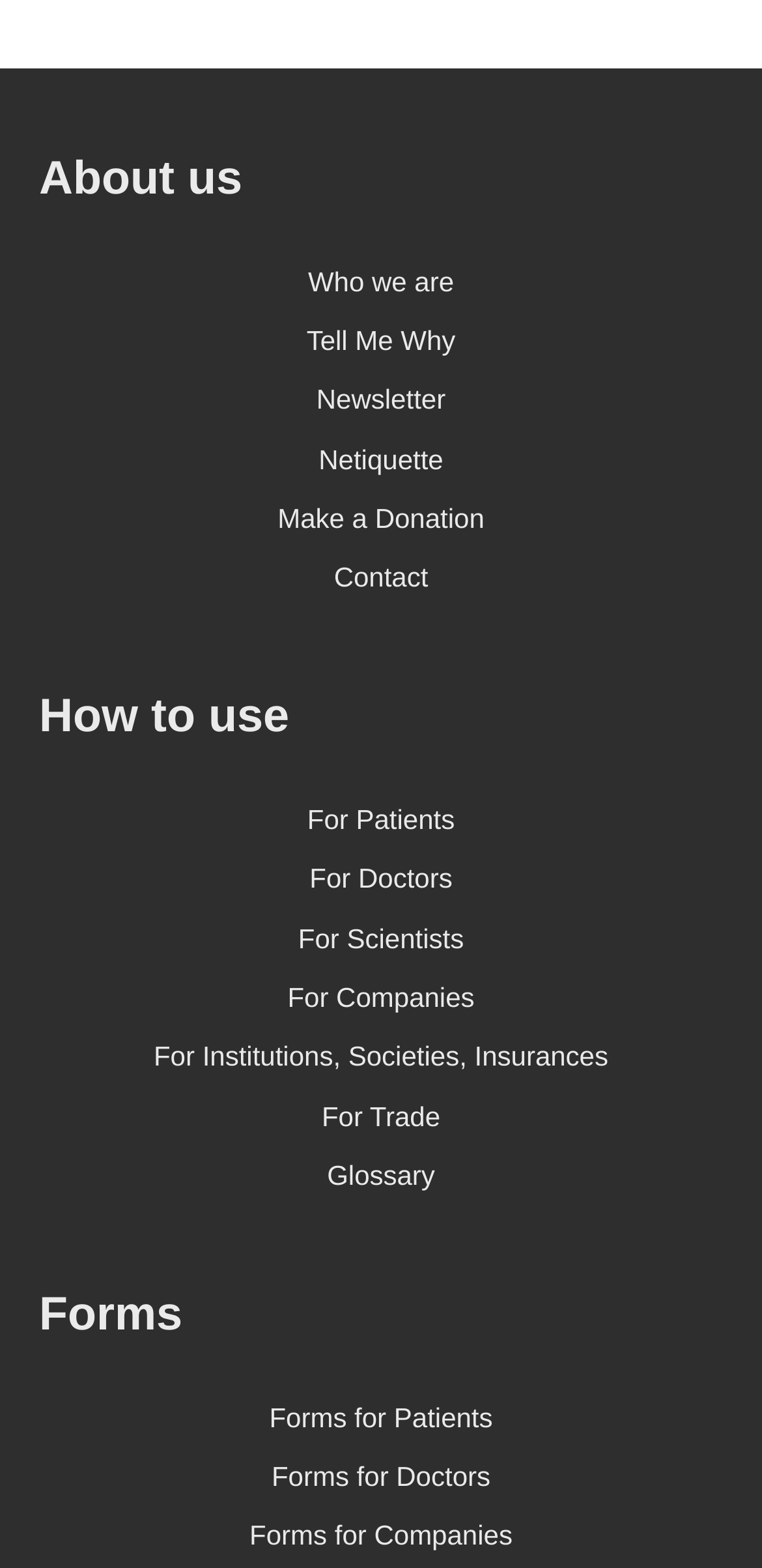Please identify the bounding box coordinates of the element's region that I should click in order to complete the following instruction: "Read the 'Noted football player and Coach T K Chathunny dead' article". The bounding box coordinates consist of four float numbers between 0 and 1, i.e., [left, top, right, bottom].

None